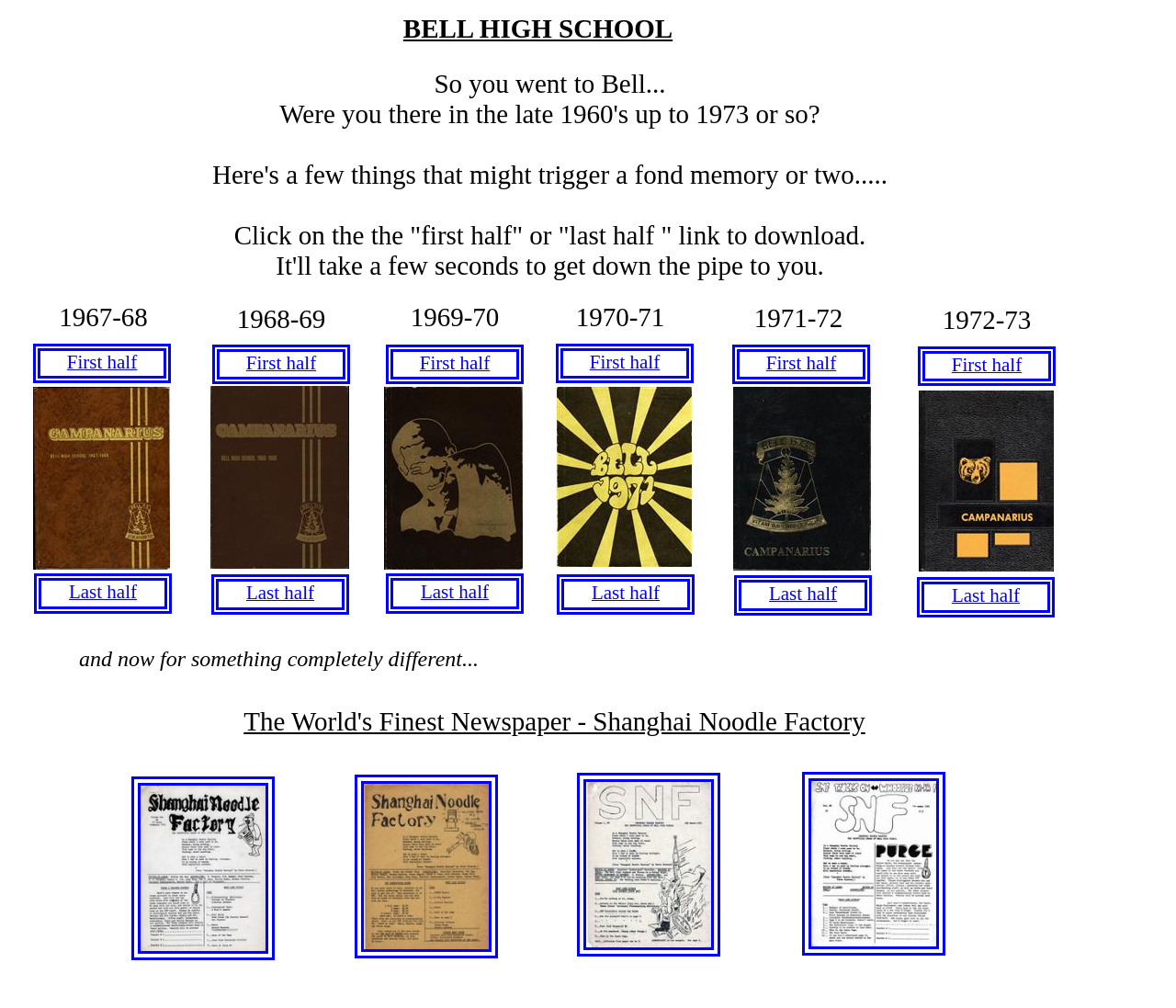Describe all the significant parts and information present on the webpage.

This webpage is about Bell High School Yearbooks from 1967 to 1973. At the top, there is a large heading "BELL HIGH SCHOOL" followed by a brief introduction "So you went to Bell...". Below the introduction, there is a paragraph of text instructing users to click on the "first half" or "last half" link to download the yearbooks.

On the left side of the page, there is a list of year ranges from 1967-68 to 1972-73, each with a corresponding link. On the right side of the page, there are two columns of links, with the top column labeled "First half" and the bottom column labeled "Last half". Each link corresponds to a specific year range.

At the bottom of the page, there is a quote "and now for something completely different..." followed by four links with no text. The overall layout is organized, with clear headings and concise text.